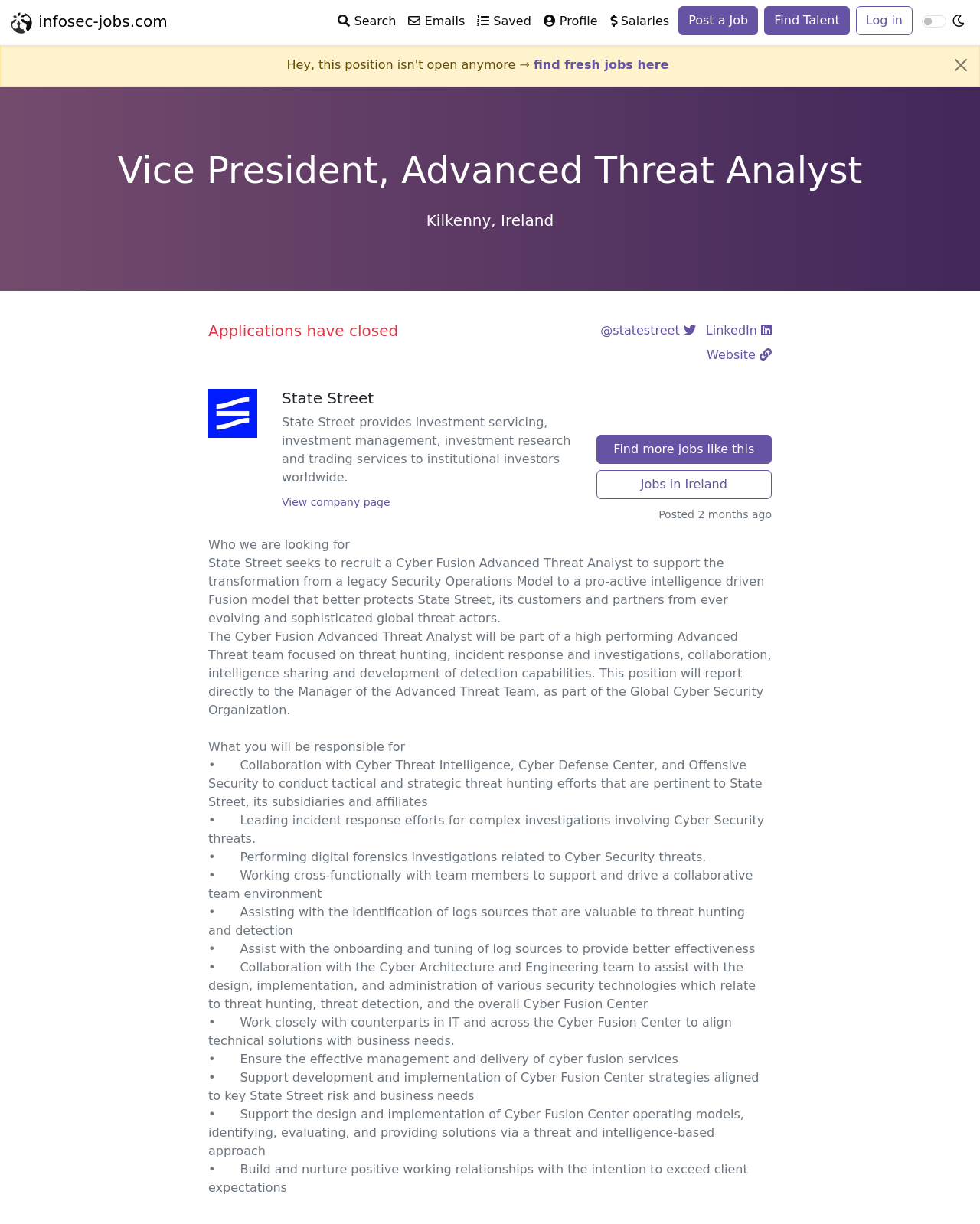Find the bounding box coordinates of the area to click in order to follow the instruction: "Toggle theme".

[0.941, 0.013, 0.966, 0.023]